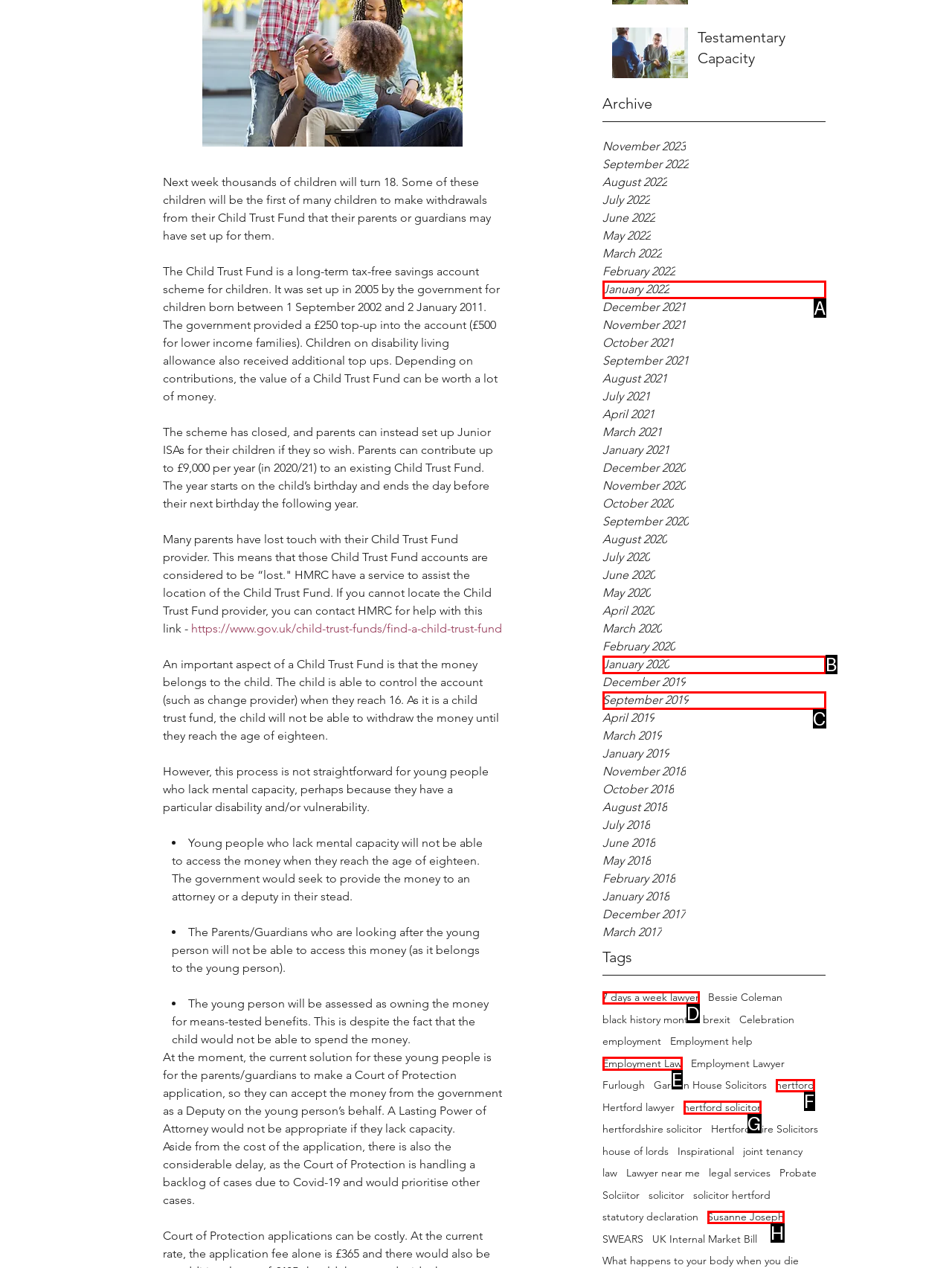Match the HTML element to the description: alt="Blog Logo". Answer with the letter of the correct option from the provided choices.

None